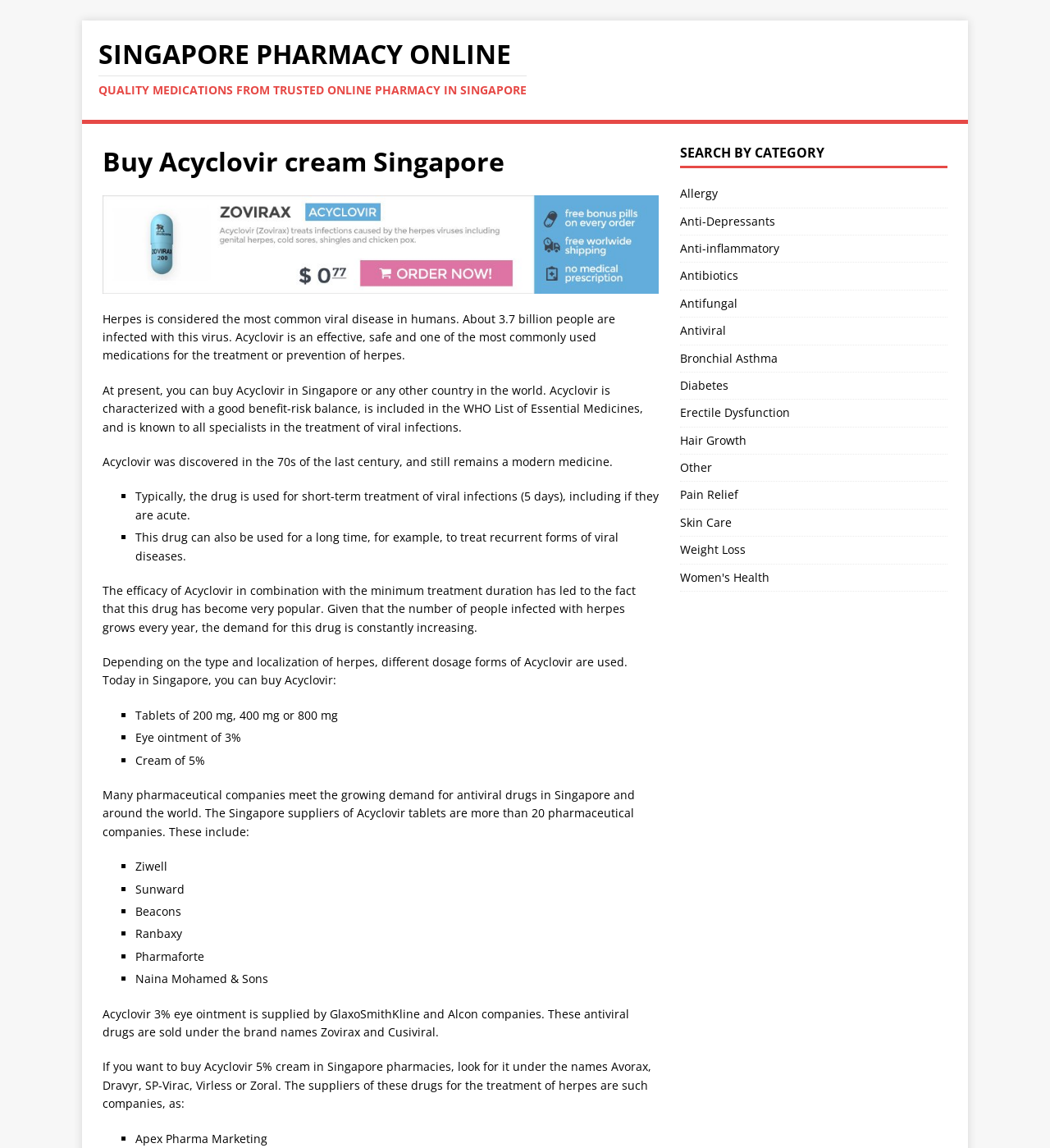Identify the bounding box coordinates for the region to click in order to carry out this instruction: "Explore other medications for herpes treatment". Provide the coordinates using four float numbers between 0 and 1, formatted as [left, top, right, bottom].

[0.647, 0.468, 0.902, 0.491]